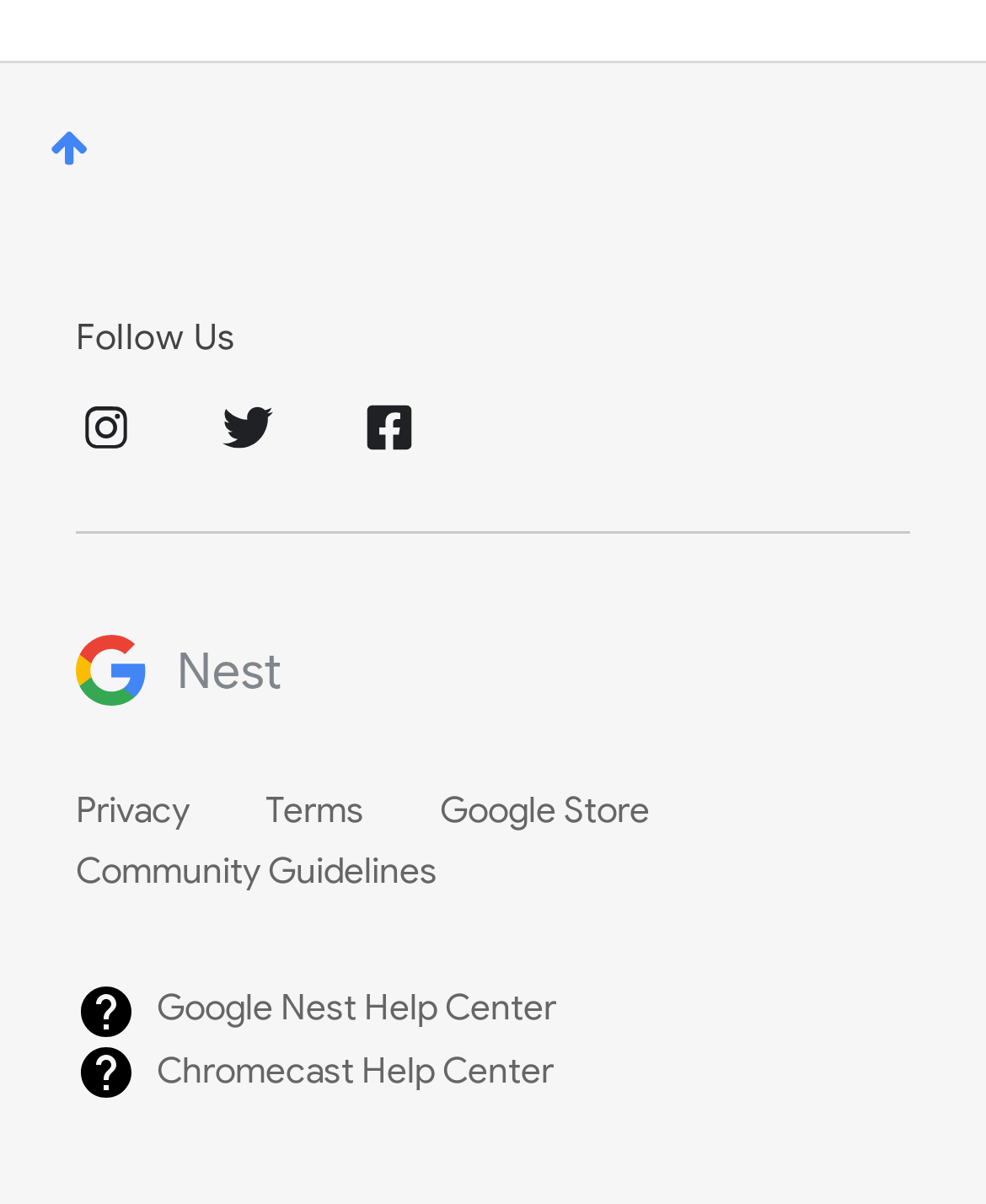Please find the bounding box coordinates of the element that needs to be clicked to perform the following instruction: "Follow Google Nest on Instagram". The bounding box coordinates should be four float numbers between 0 and 1, represented as [left, top, right, bottom].

[0.077, 0.329, 0.138, 0.379]